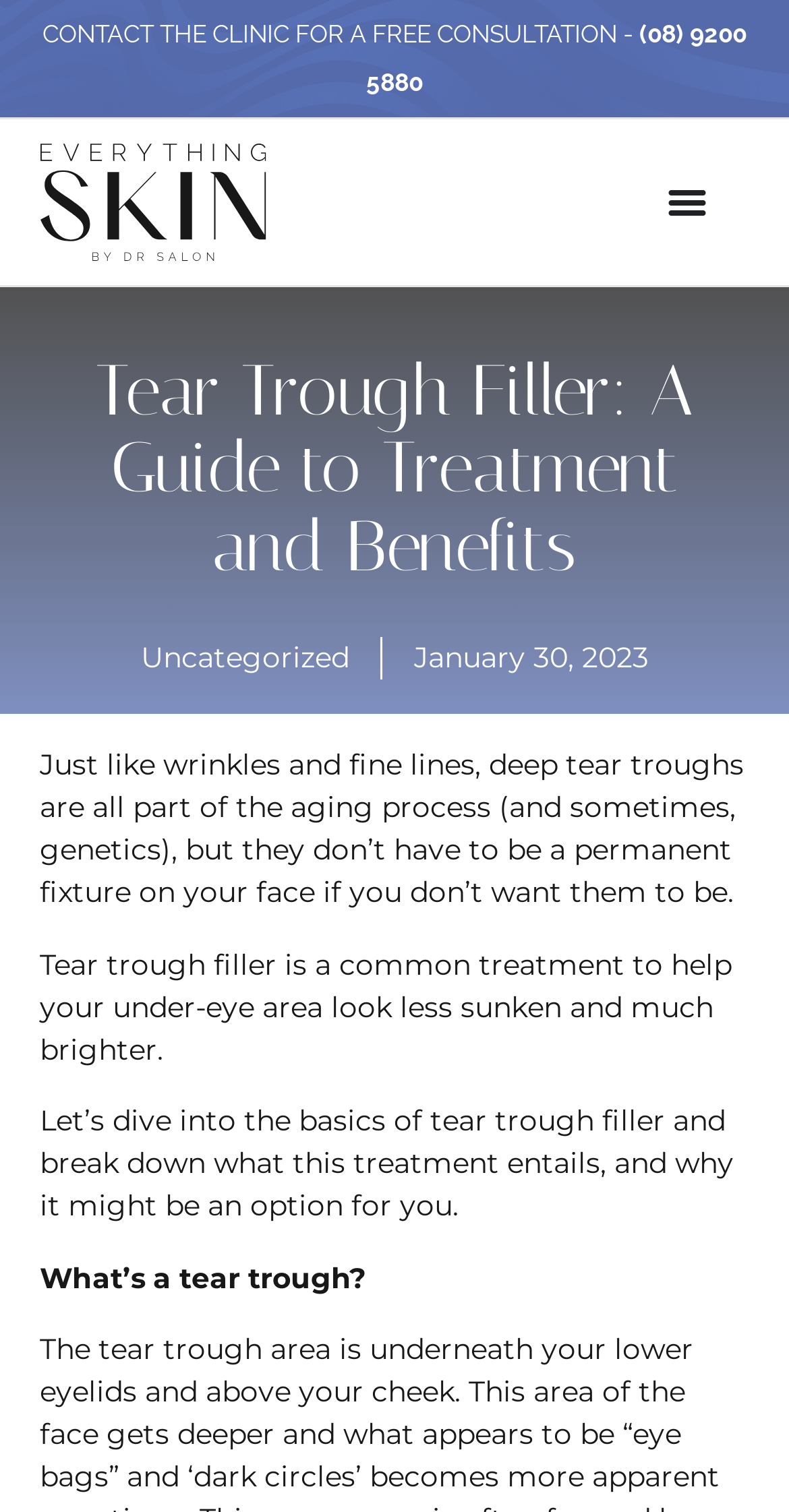Offer a detailed explanation of the webpage layout and contents.

The webpage is about tear trough fillers, a cosmetic treatment for the under-eye area. At the top left, there is a call-to-action button to contact the clinic for a free consultation, accompanied by a phone number. Next to it, there is a logo of "Everything Skin By Dr Salon". 

On the top right, there is a navigation menu that can be toggled open or closed. Below the navigation menu, the main title "Tear Trough Filler: A Guide to Treatment and Benefits" is prominently displayed. 

Under the title, there are two links, one indicating the category "Uncategorized" and the other showing the date "January 30, 2023". 

The main content of the webpage starts with a paragraph explaining that deep tear troughs are a natural part of aging, but they can be treated. This is followed by two more paragraphs, one describing the benefits of tear trough filler and the other introducing the topic of the treatment. 

Further down, there is a subheading "What's a tear trough?" which likely starts a section explaining the concept of tear troughs.